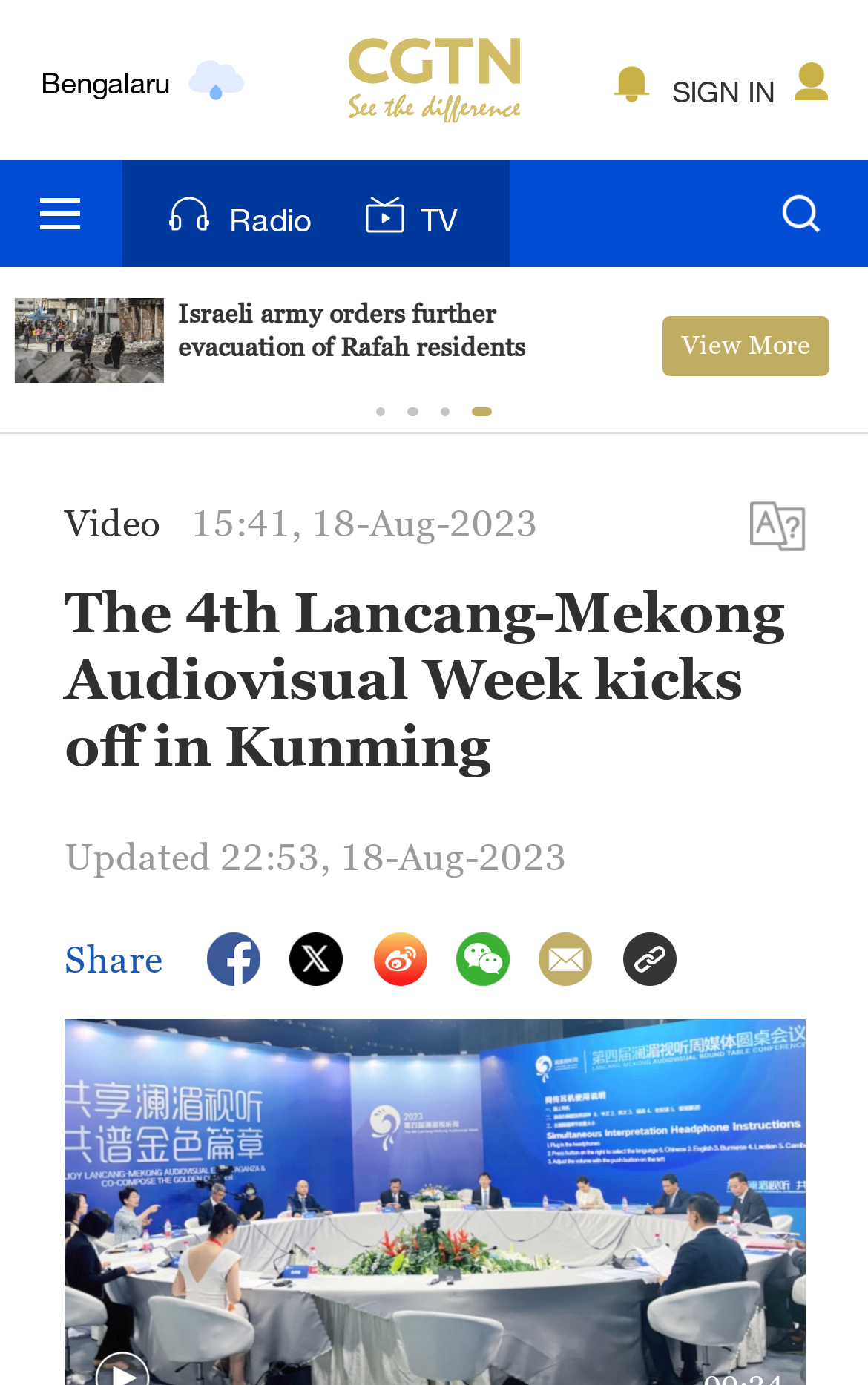What is the topic of the article?
Please use the image to provide an in-depth answer to the question.

I read the StaticText element with the text 'The 4th Lancang-Mekong Audiovisual Week kicks off in Kunming' and determined that the topic of the article is the Lancang-Mekong Audiovisual Week.